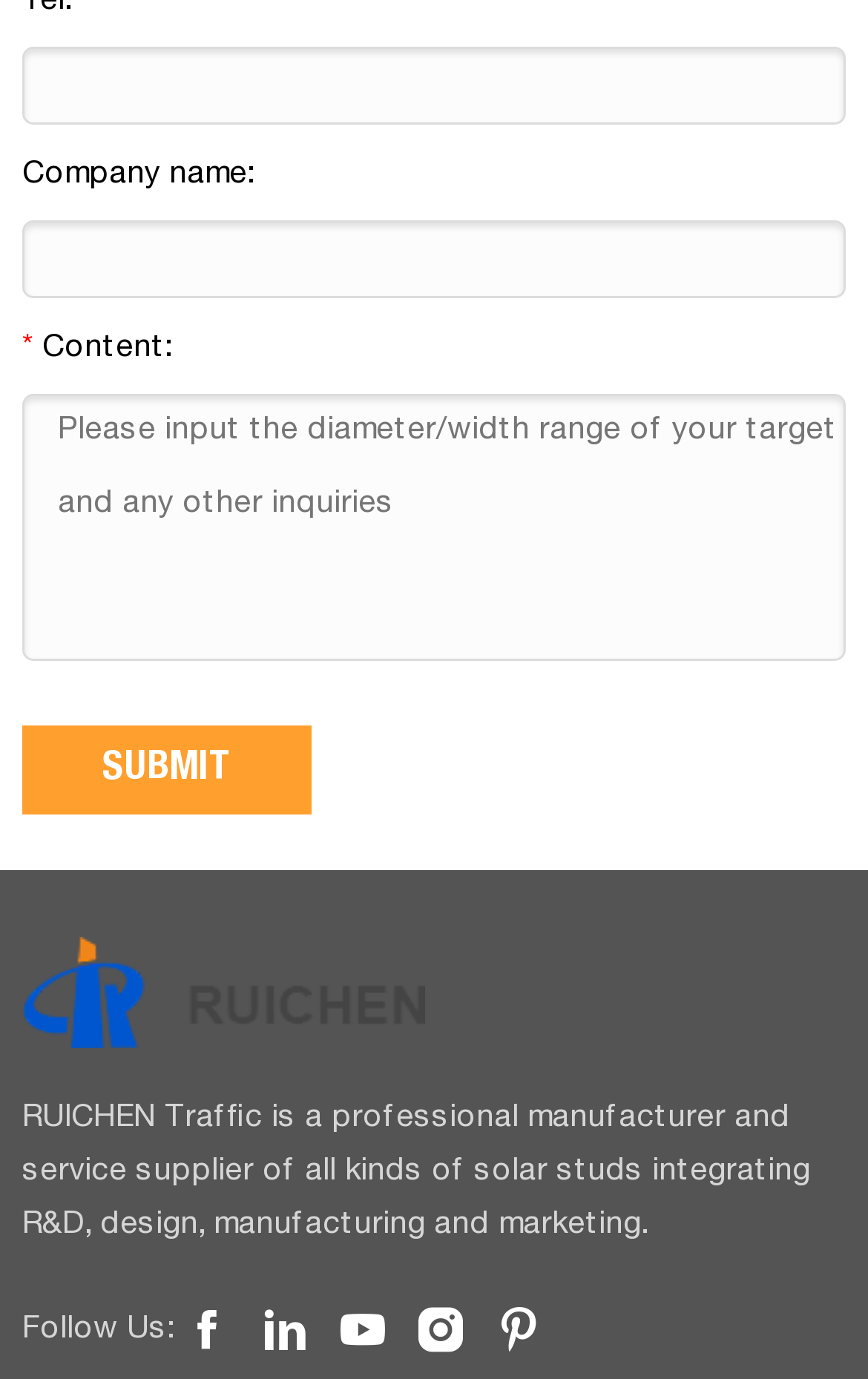Identify the bounding box coordinates of the clickable region necessary to fulfill the following instruction: "visit RUICHEN website". The bounding box coordinates should be four float numbers between 0 and 1, i.e., [left, top, right, bottom].

[0.026, 0.68, 0.974, 0.761]